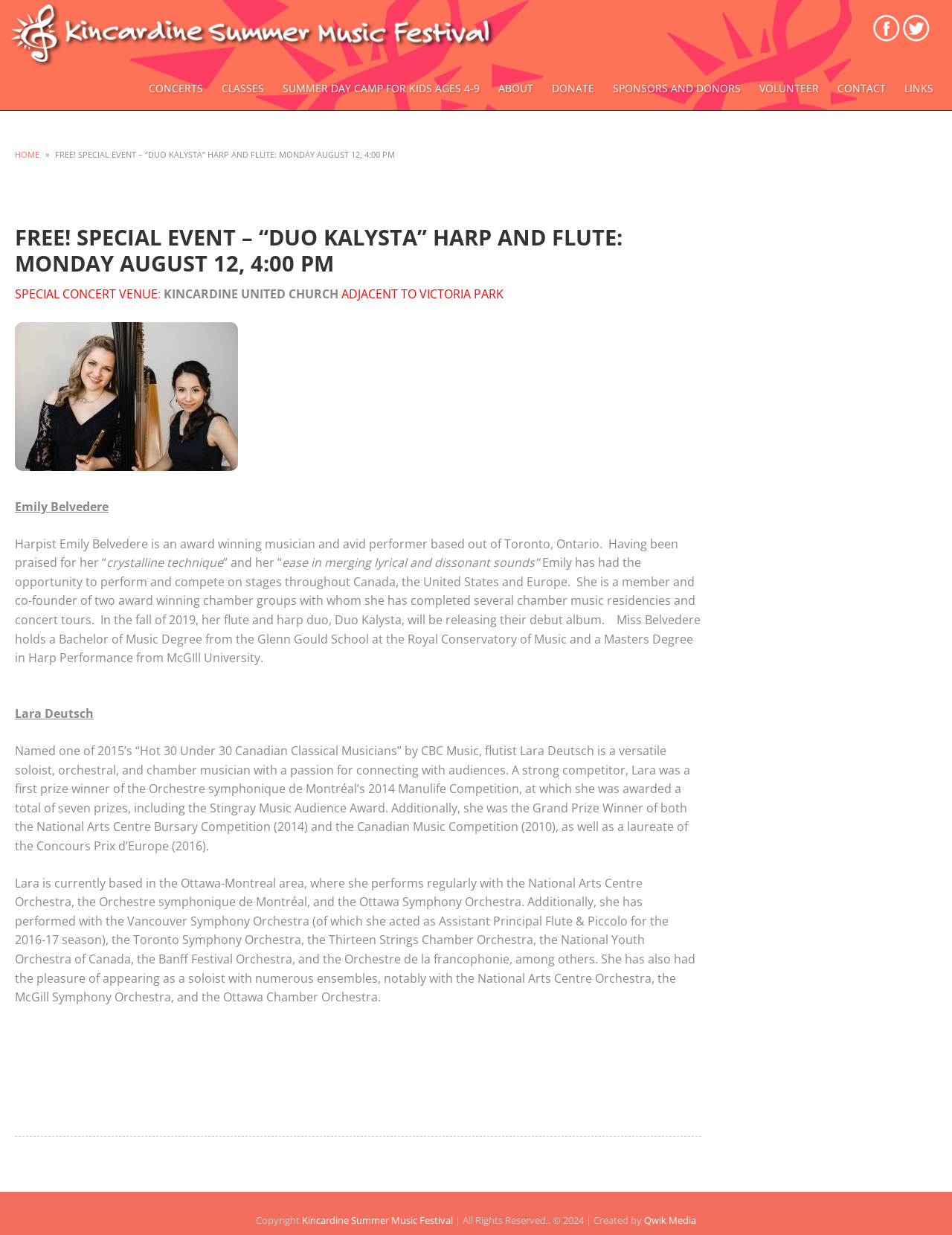Please mark the bounding box coordinates of the area that should be clicked to carry out the instruction: "Visit the 'Kincardine Summer Music Festival Facebook' page".

[0.917, 0.015, 0.945, 0.028]